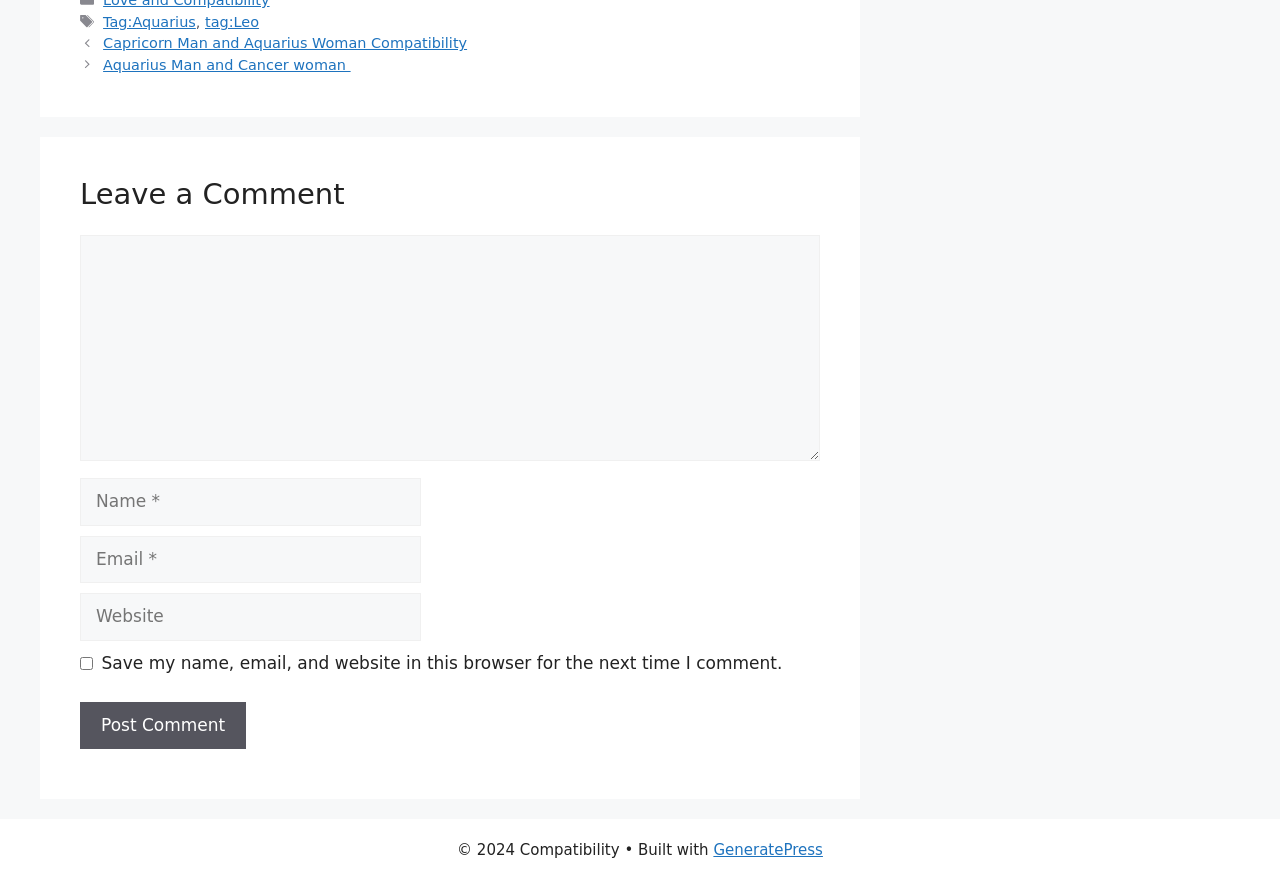Determine the bounding box coordinates for the region that must be clicked to execute the following instruction: "Click on the 'GeneratePress' link".

[0.557, 0.954, 0.643, 0.974]